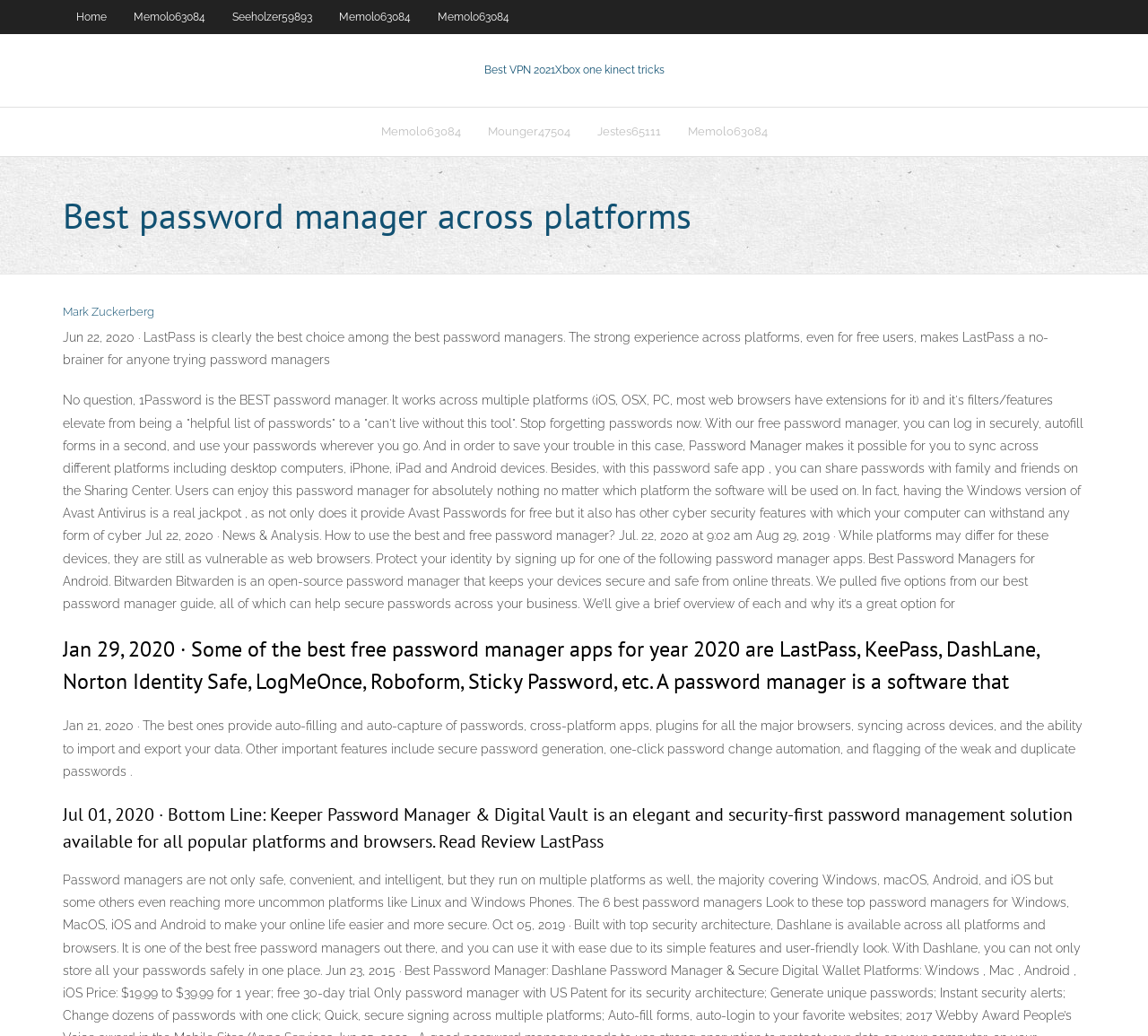What is the best password manager across platforms?
Answer briefly with a single word or phrase based on the image.

LastPass